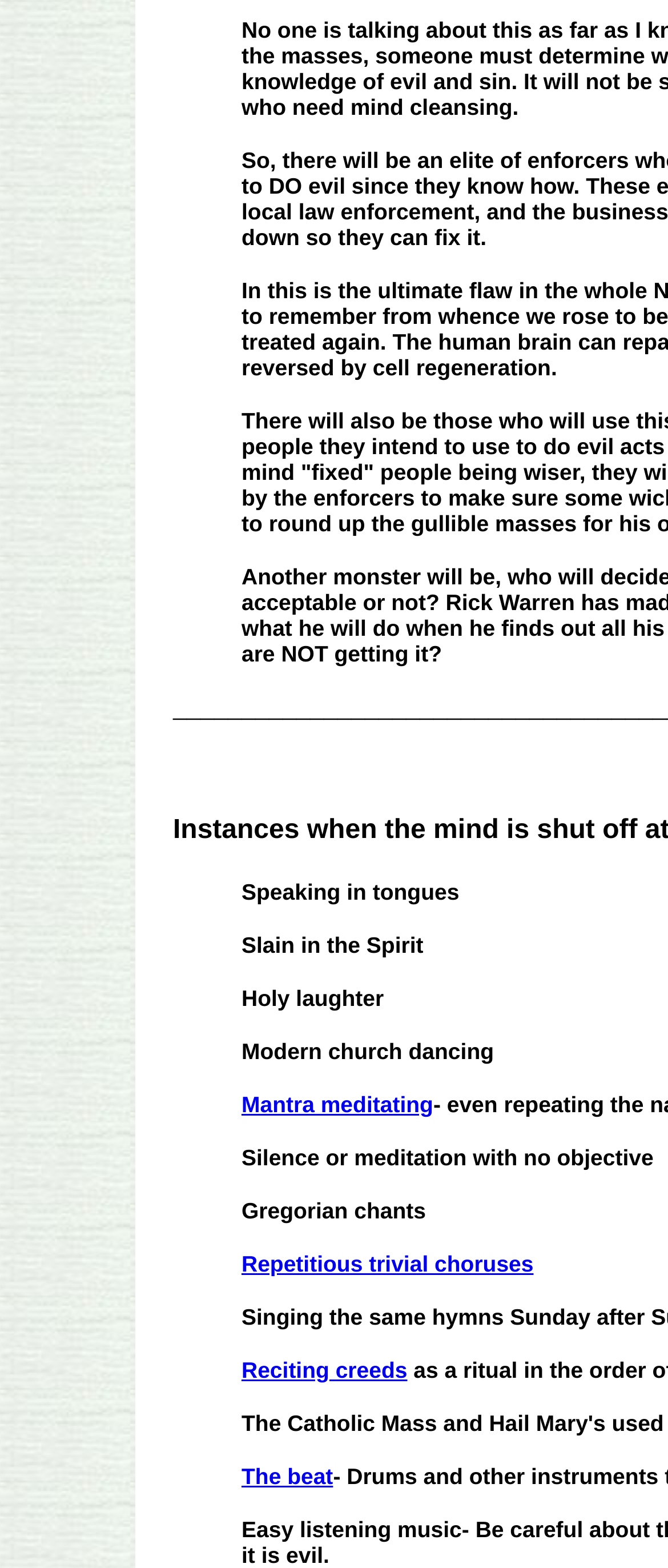Please reply to the following question using a single word or phrase: 
What is the first spiritual practice listed?

Speaking in tongues